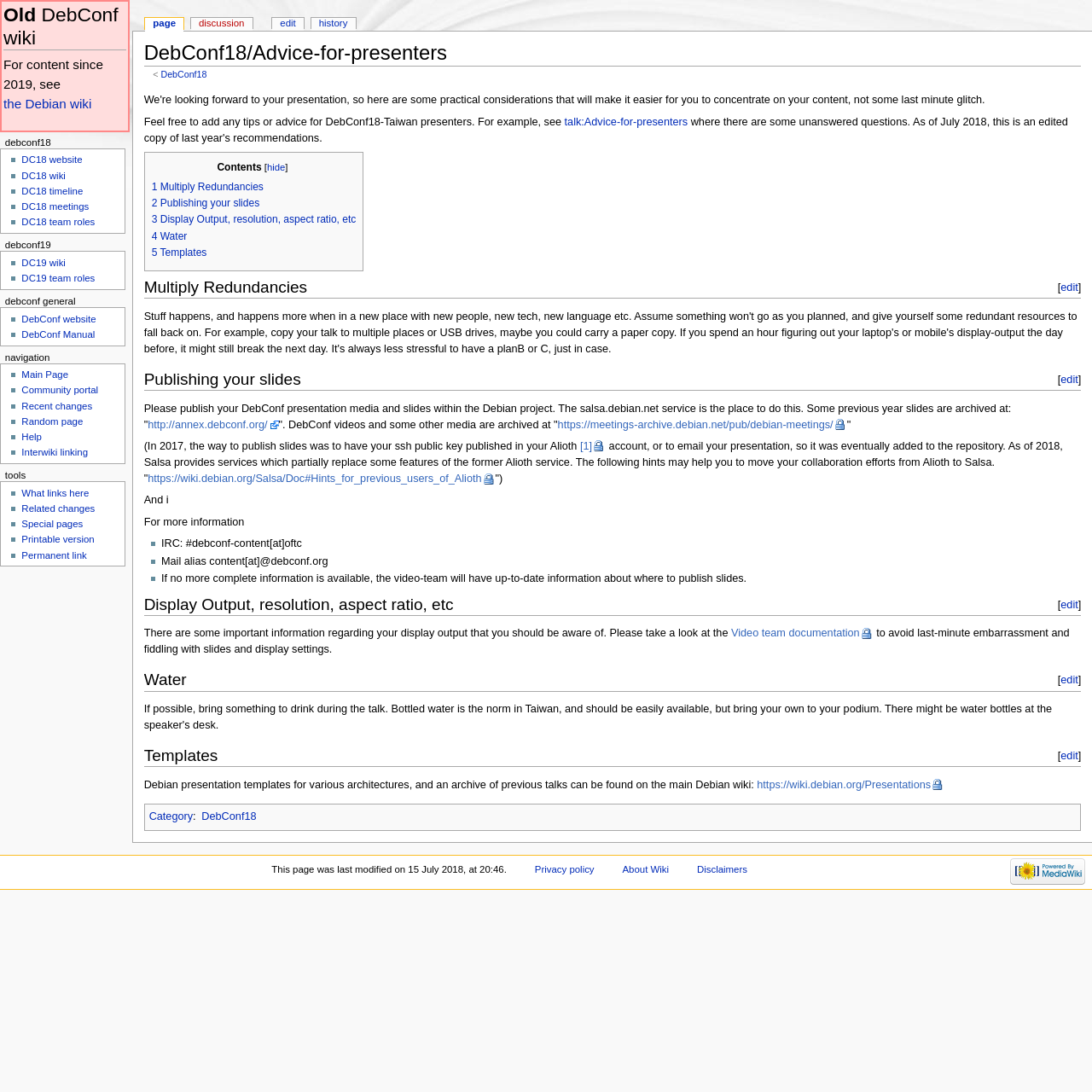Bounding box coordinates are specified in the format (top-left x, top-left y, bottom-right x, bottom-right y). All values are floating point numbers bounded between 0 and 1. Please provide the bounding box coordinate of the region this sentence describes: 2 Publishing your slides

[0.139, 0.18, 0.238, 0.191]